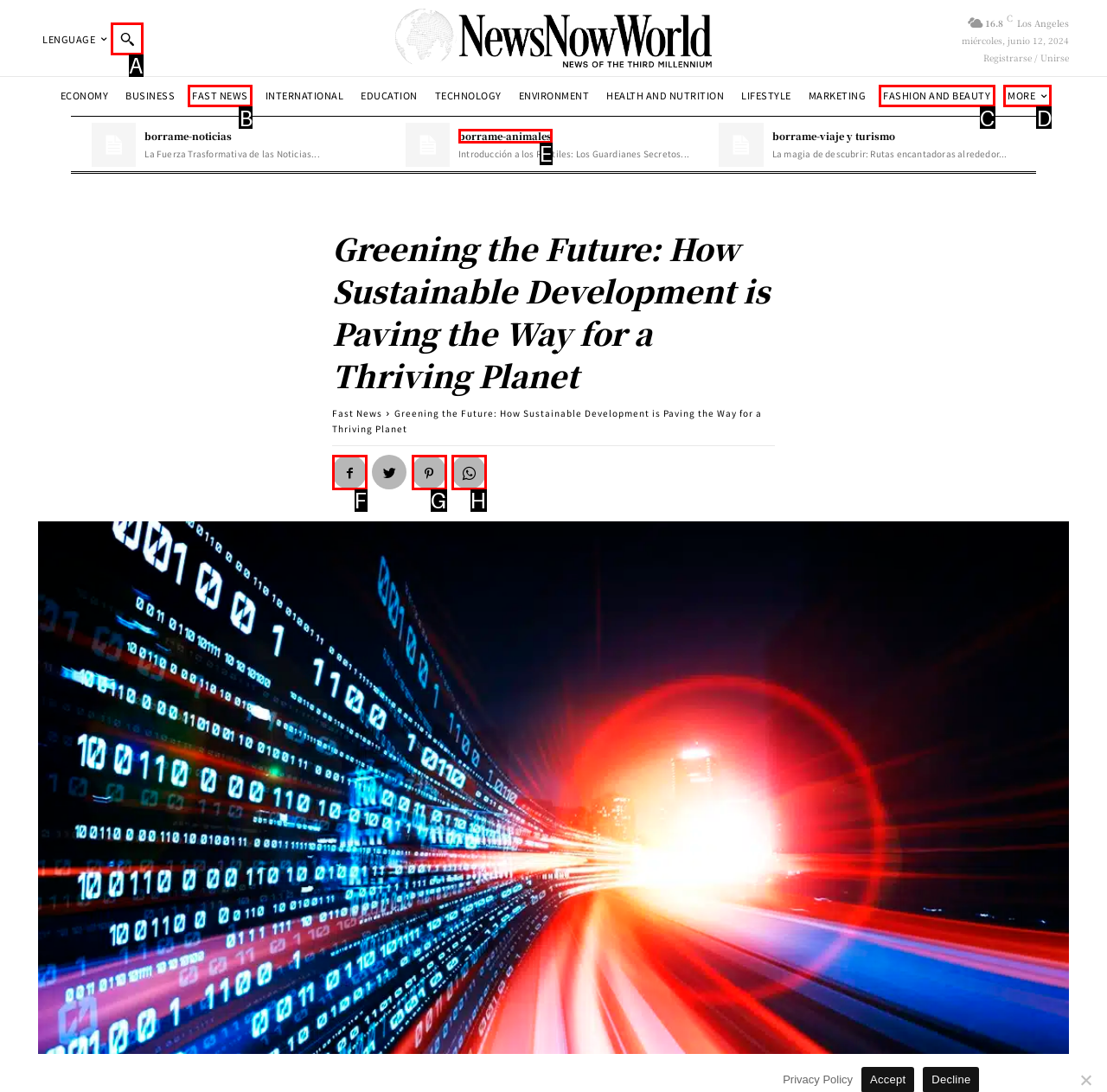Indicate the letter of the UI element that should be clicked to accomplish the task: Click the search button. Answer with the letter only.

A